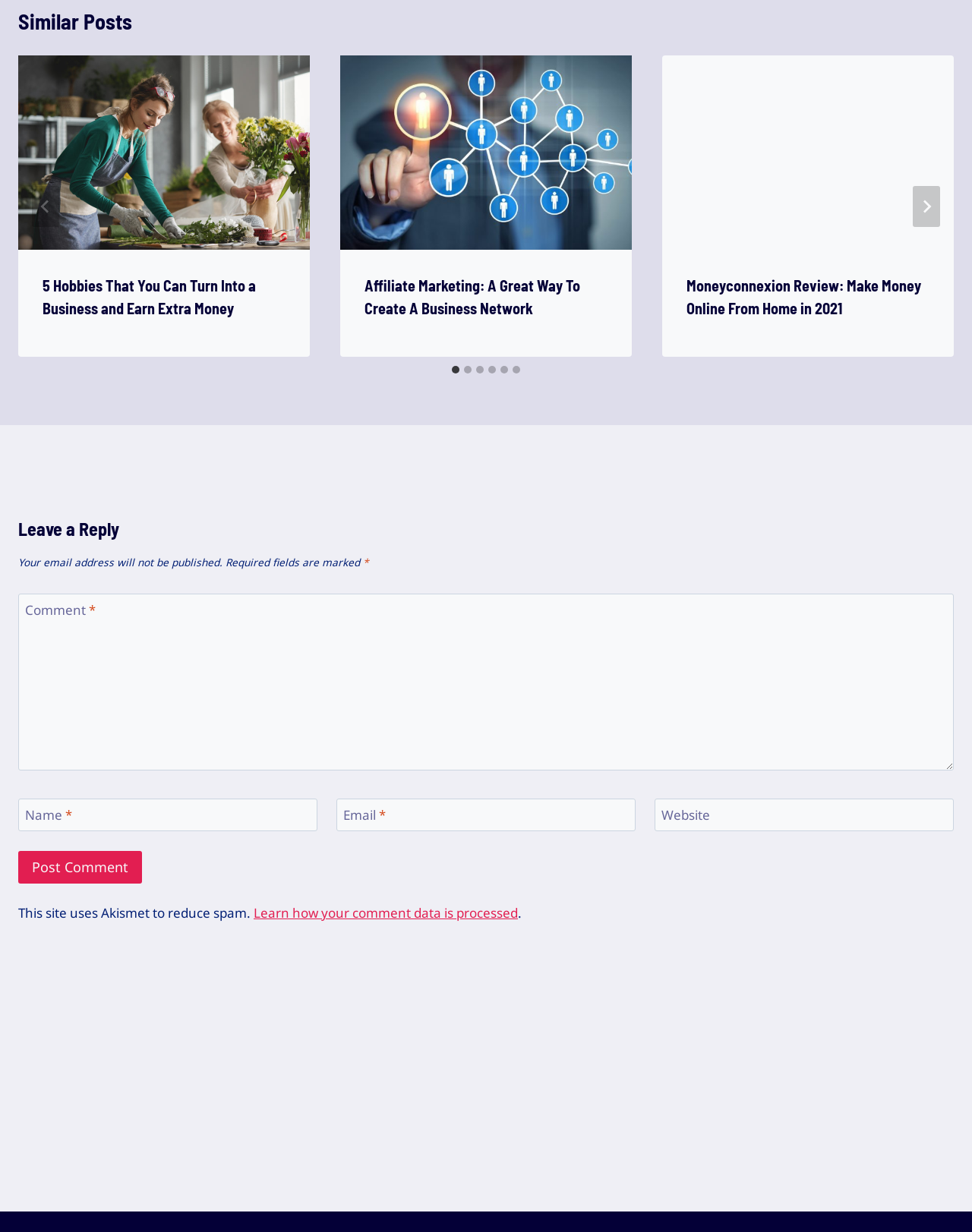Please predict the bounding box coordinates of the element's region where a click is necessary to complete the following instruction: "Click the 'Go to last slide' button". The coordinates should be represented by four float numbers between 0 and 1, i.e., [left, top, right, bottom].

[0.033, 0.151, 0.061, 0.184]